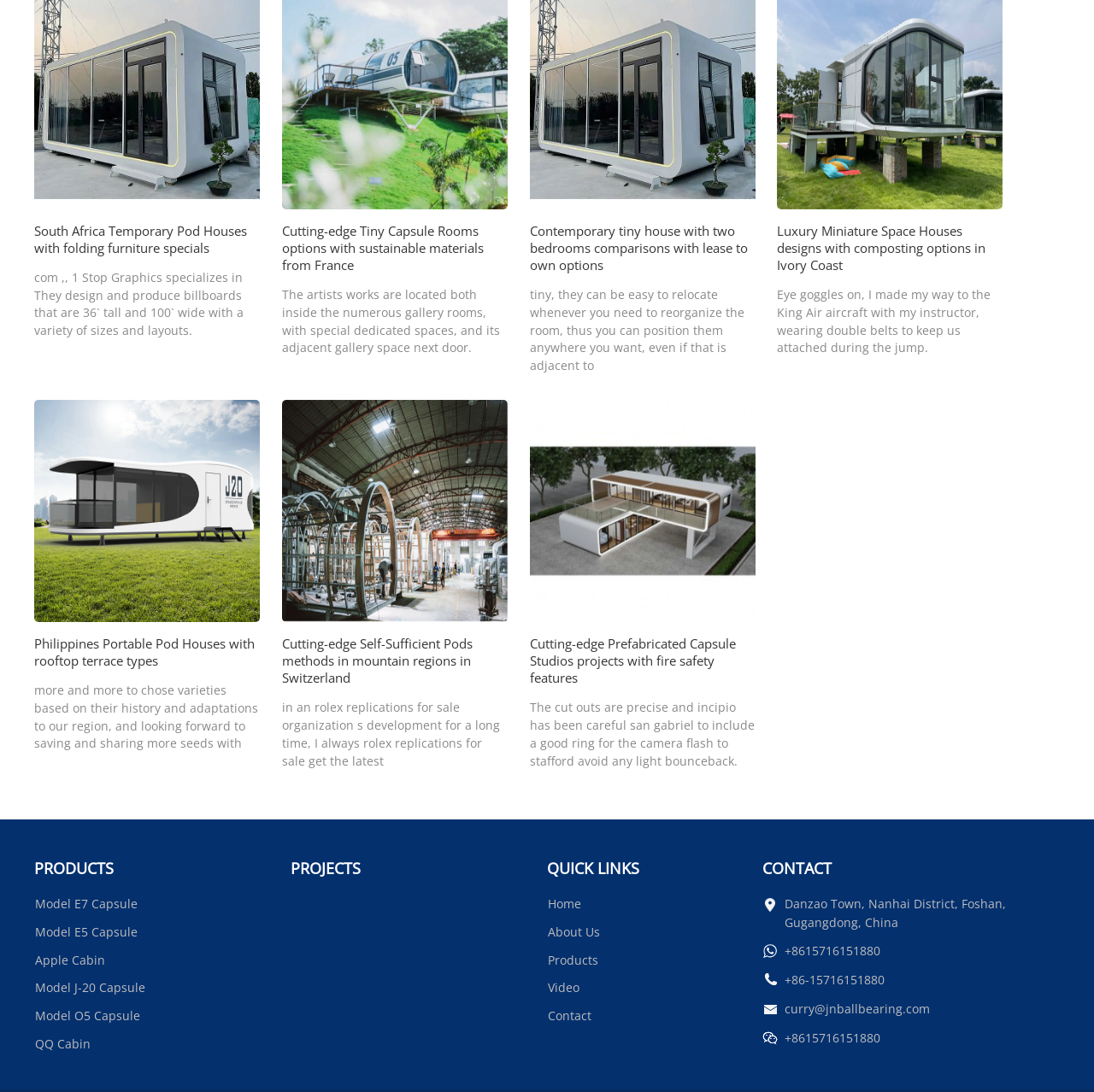Please identify the bounding box coordinates of the area that needs to be clicked to fulfill the following instruction: "Learn more about the Model E7 Capsule."

[0.031, 0.82, 0.126, 0.835]